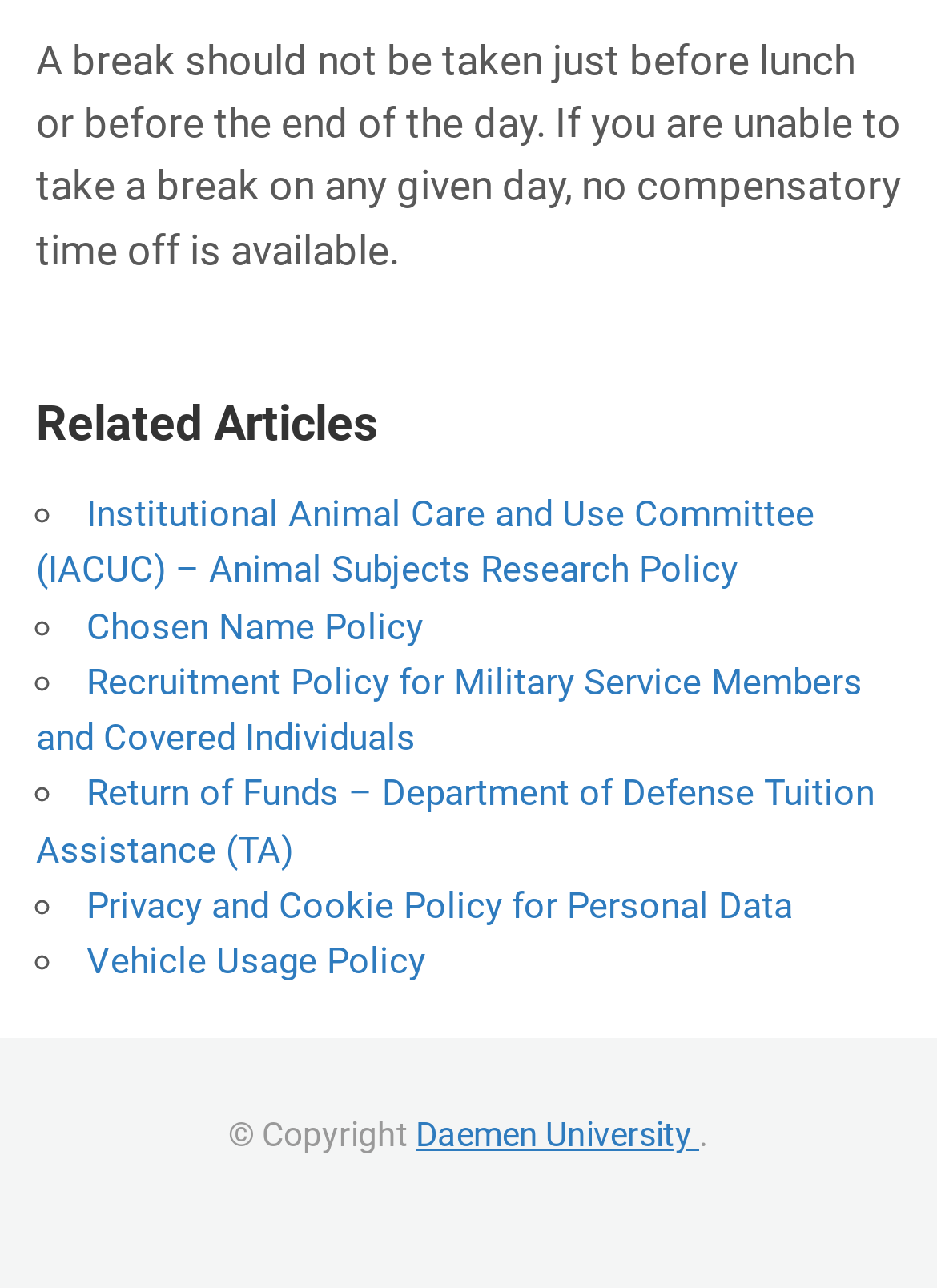How many related articles are listed?
Could you answer the question in a detailed manner, providing as much information as possible?

There are five related articles listed, each preceded by a list marker '◦' and followed by a link to the article. The articles are listed vertically, and their bounding box coordinates indicate their relative positions.